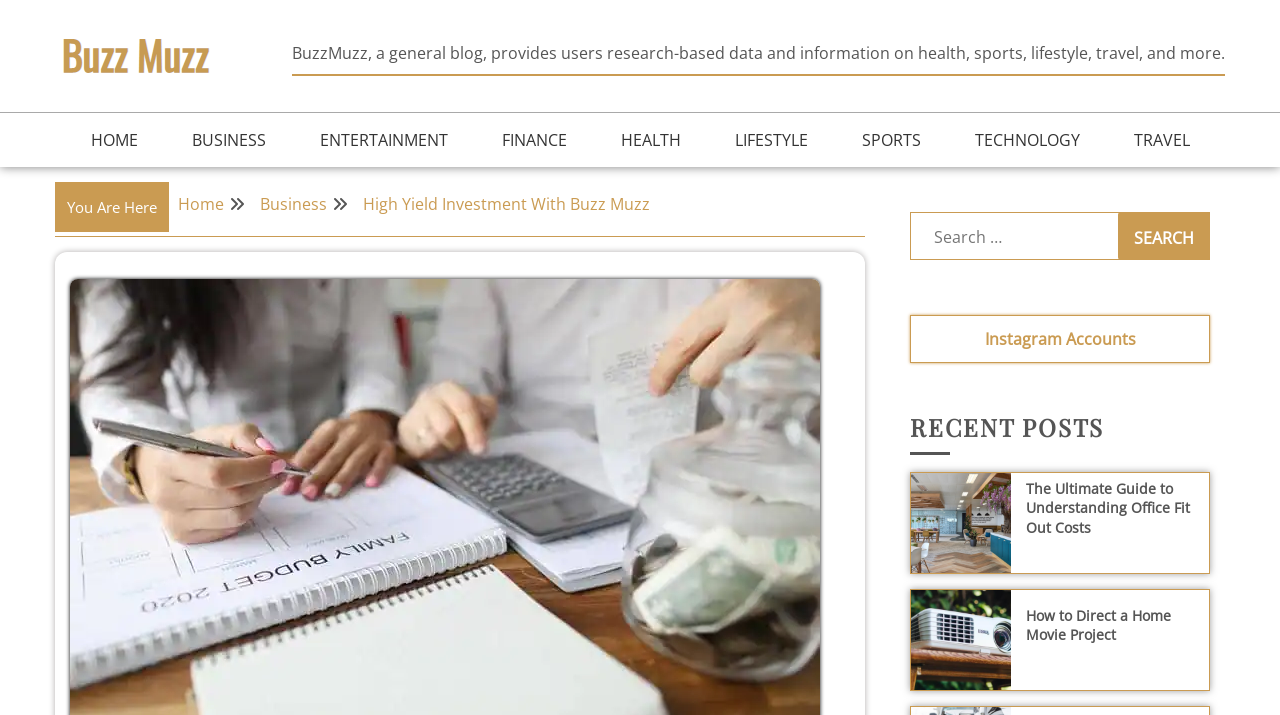Find and specify the bounding box coordinates that correspond to the clickable region for the instruction: "Go to the International Climate Councils Network home page".

None